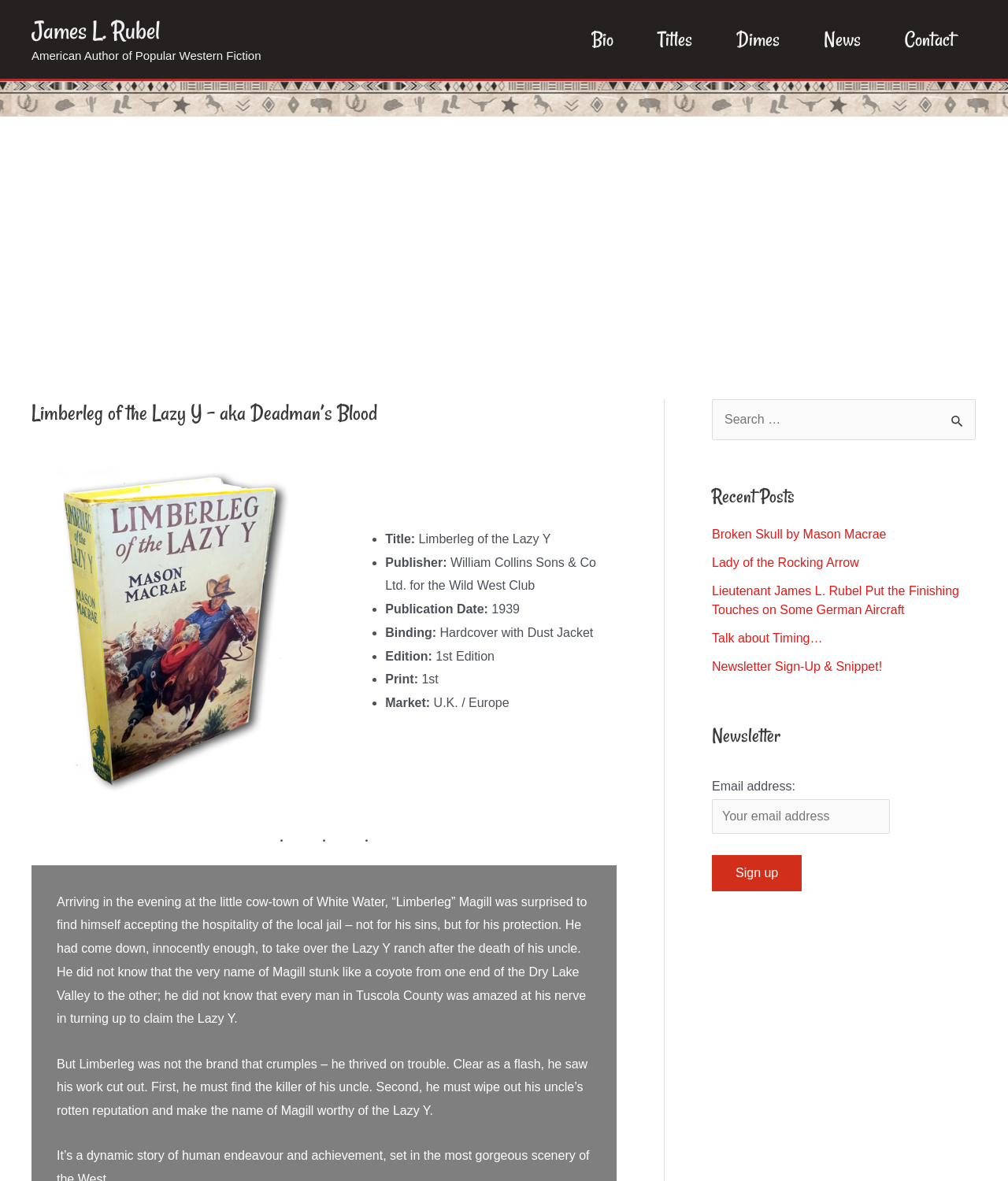Look at the image and give a detailed response to the following question: What is the name of the ranch mentioned in the book?

I found the answer by reading the text in the iframe, which mentions that the protagonist 'had come down, innocently enough, to take over the Lazy Y ranch after the death of his uncle', indicating that the name of the ranch is Lazy Y.